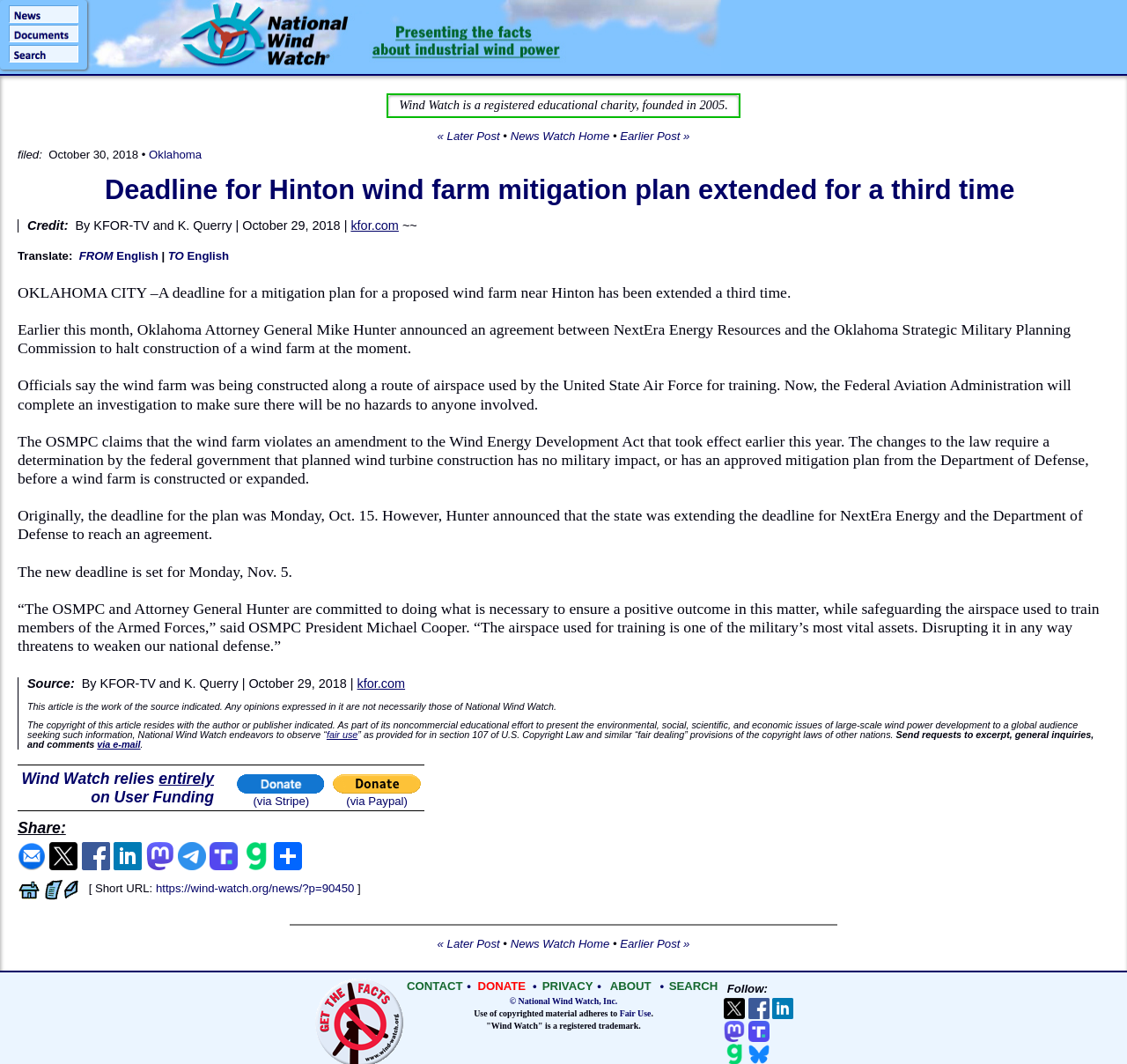Indicate the bounding box coordinates of the element that needs to be clicked to satisfy the following instruction: "Read the article from kfor.com". The coordinates should be four float numbers between 0 and 1, i.e., [left, top, right, bottom].

[0.311, 0.206, 0.354, 0.219]